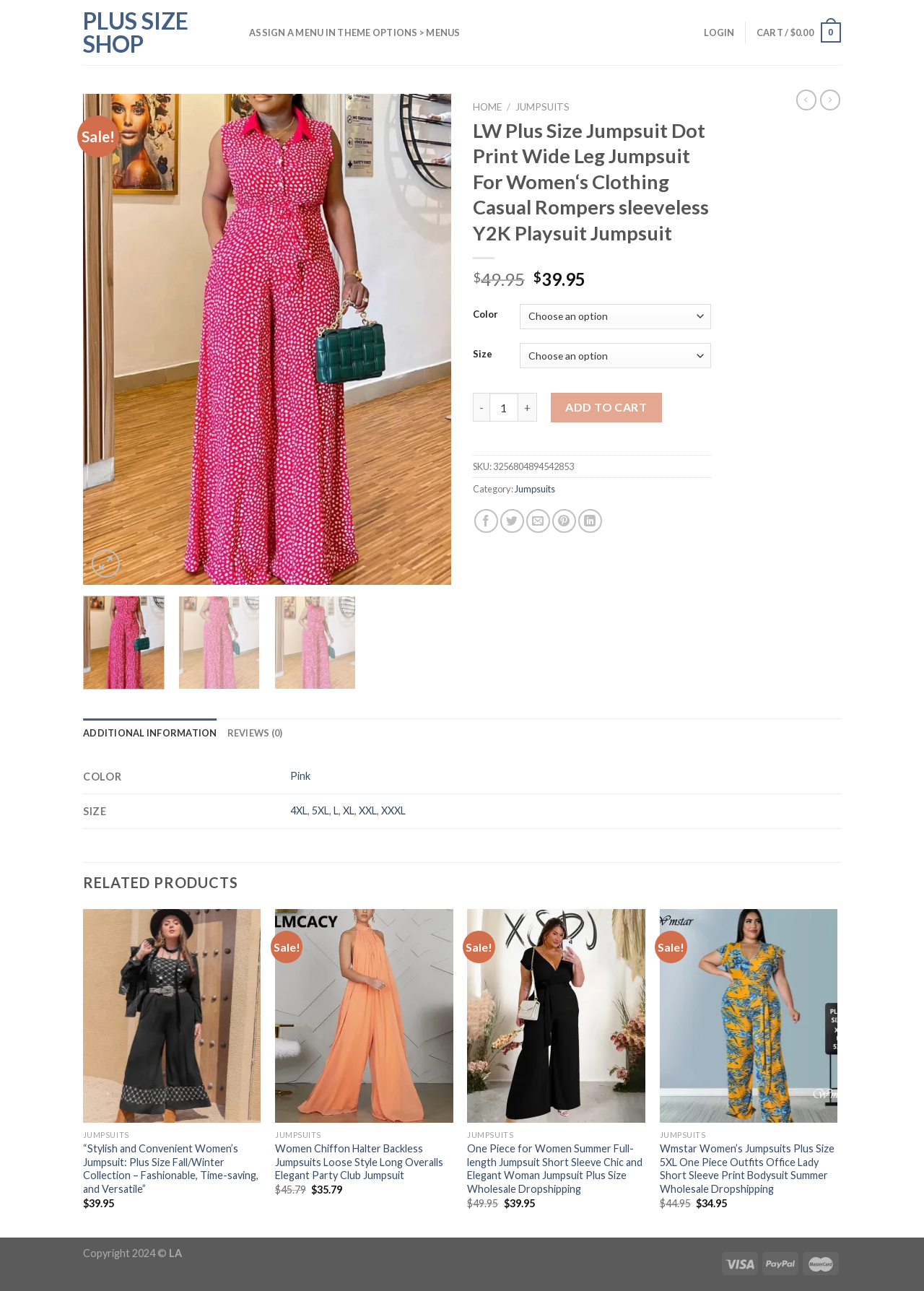Determine the bounding box coordinates of the region I should click to achieve the following instruction: "Share on Facebook". Ensure the bounding box coordinates are four float numbers between 0 and 1, i.e., [left, top, right, bottom].

[0.513, 0.394, 0.539, 0.413]